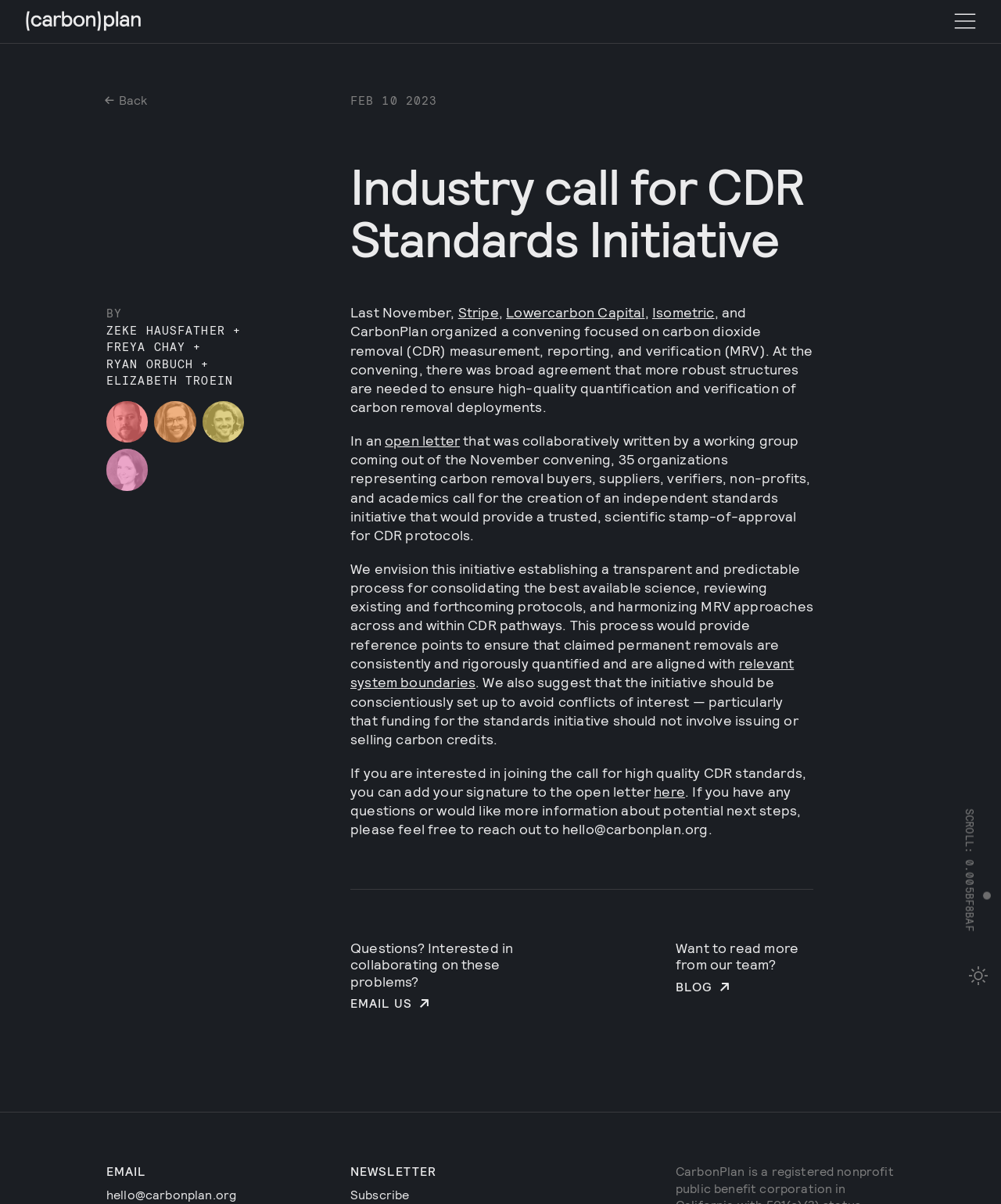With reference to the screenshot, provide a detailed response to the question below:
What is the email address to contact for questions or more information?

The email address to contact for questions or more information is provided at the bottom of the webpage, which is hello@carbonplan.org.